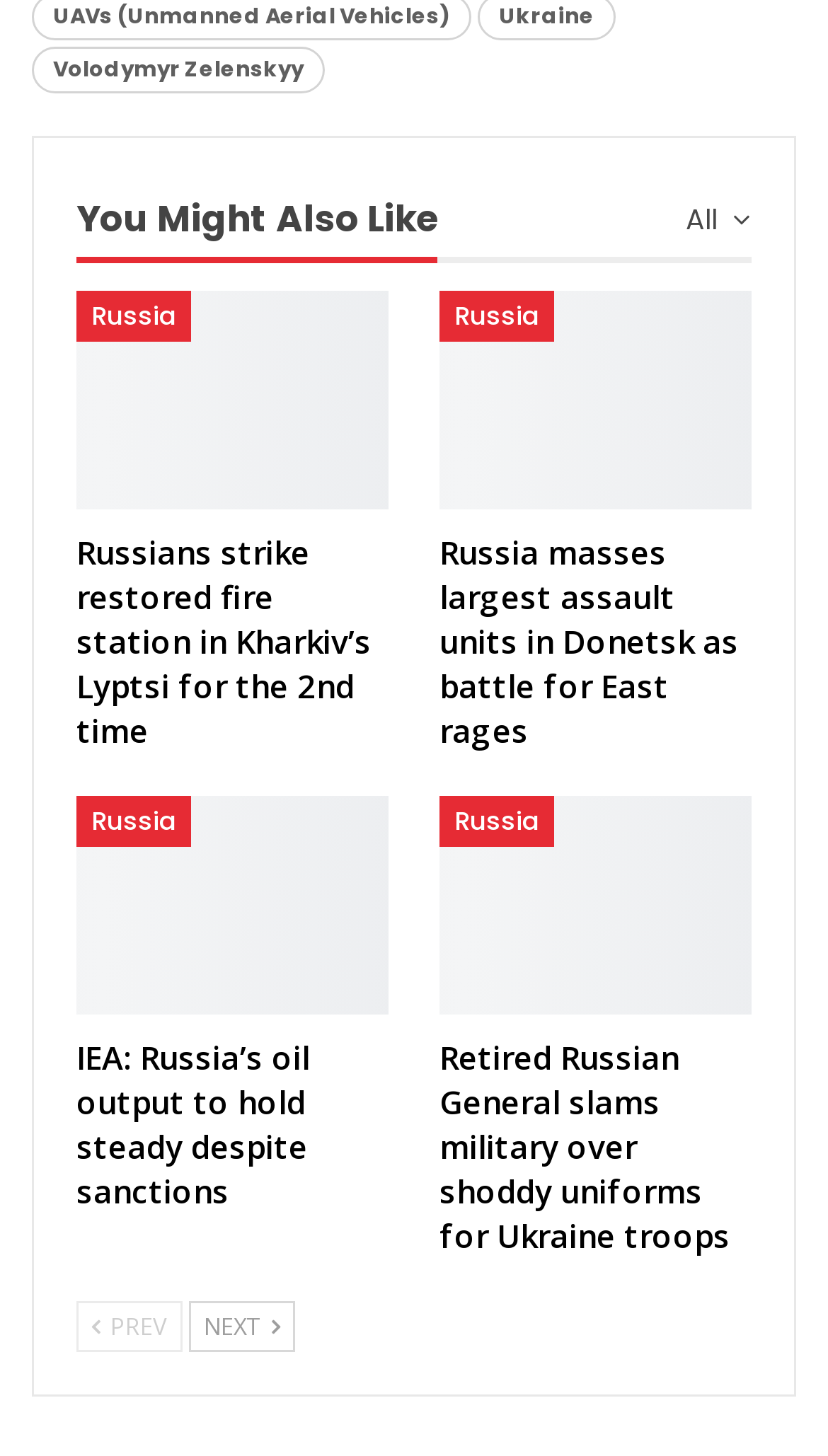Find the bounding box coordinates of the area that needs to be clicked in order to achieve the following instruction: "Visit the Churning Subreddit". The coordinates should be specified as four float numbers between 0 and 1, i.e., [left, top, right, bottom].

None